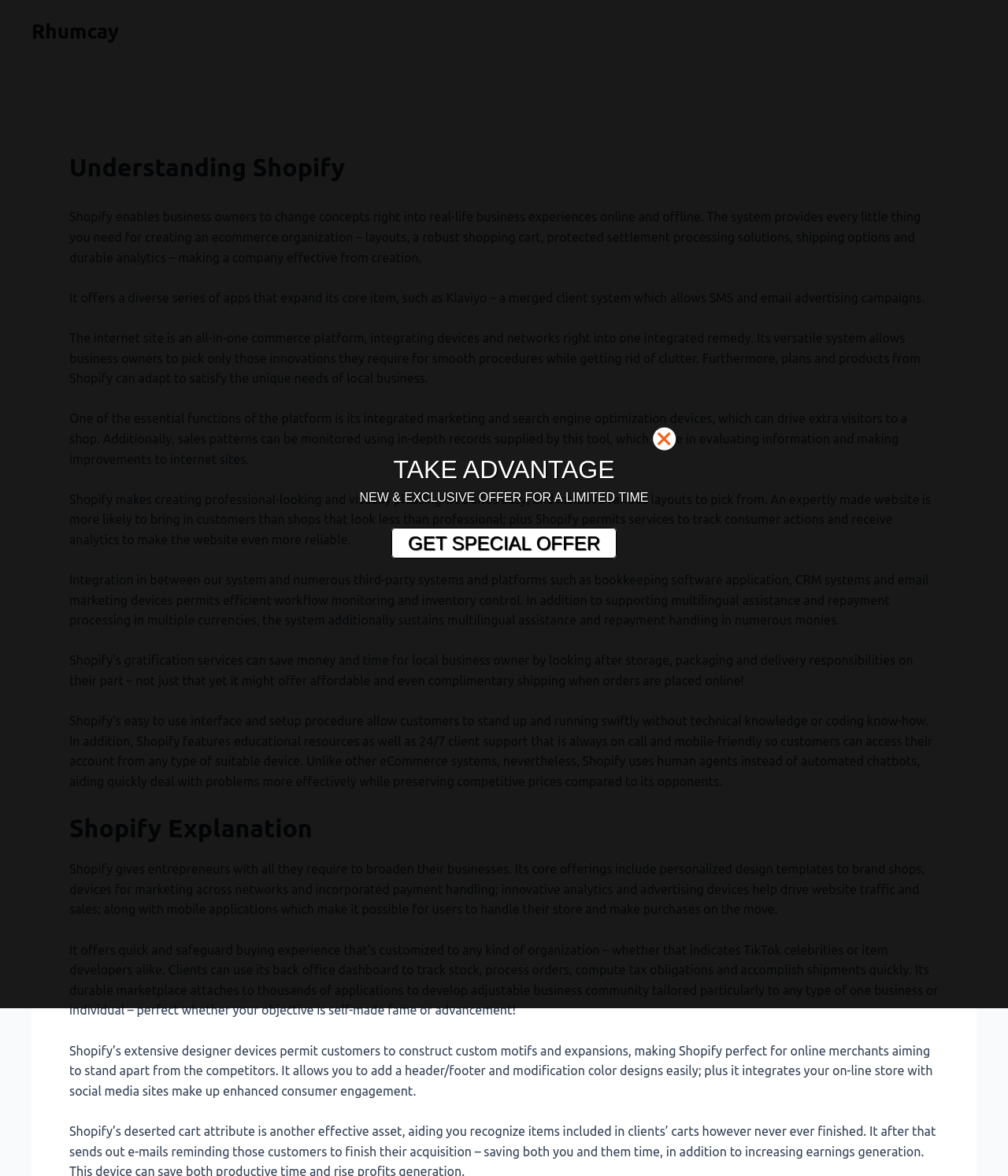Locate the UI element described by GET SPECIAL OFFER and provide its bounding box coordinates. Use the format (top-left x, top-left y, bottom-right x, bottom-right y) with all values as floating point numbers between 0 and 1.

[0.388, 0.449, 0.612, 0.475]